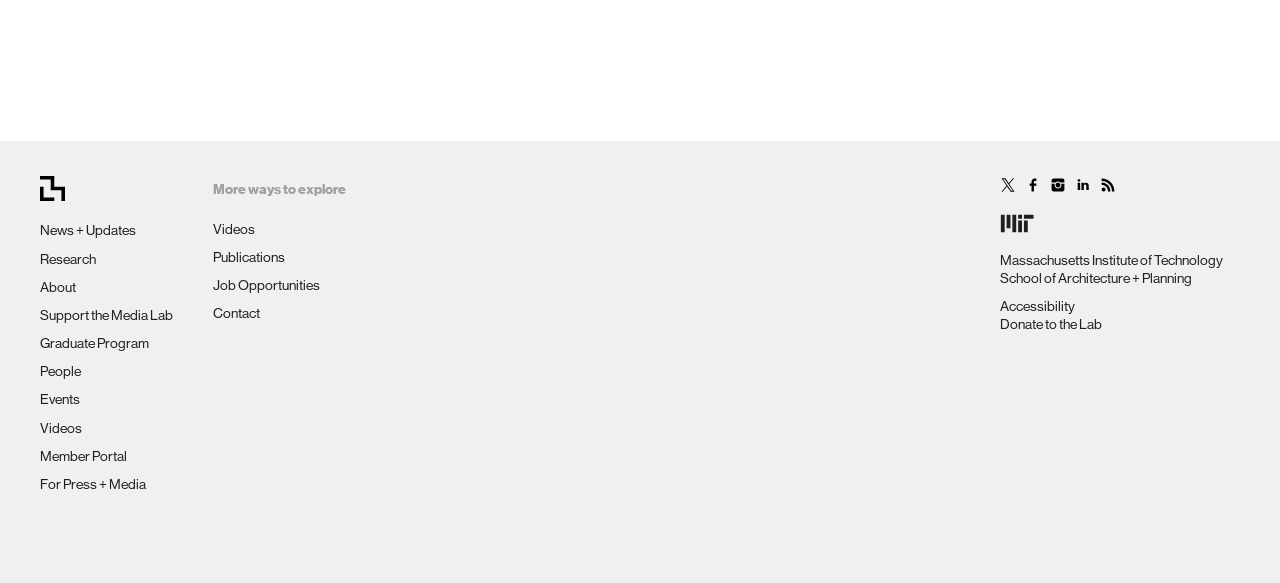Please determine the bounding box coordinates, formatted as (top-left x, top-left y, bottom-right x, bottom-right y), with all values as floating point numbers between 0 and 1. Identify the bounding box of the region described as: Member Portal

[0.031, 0.768, 0.099, 0.796]